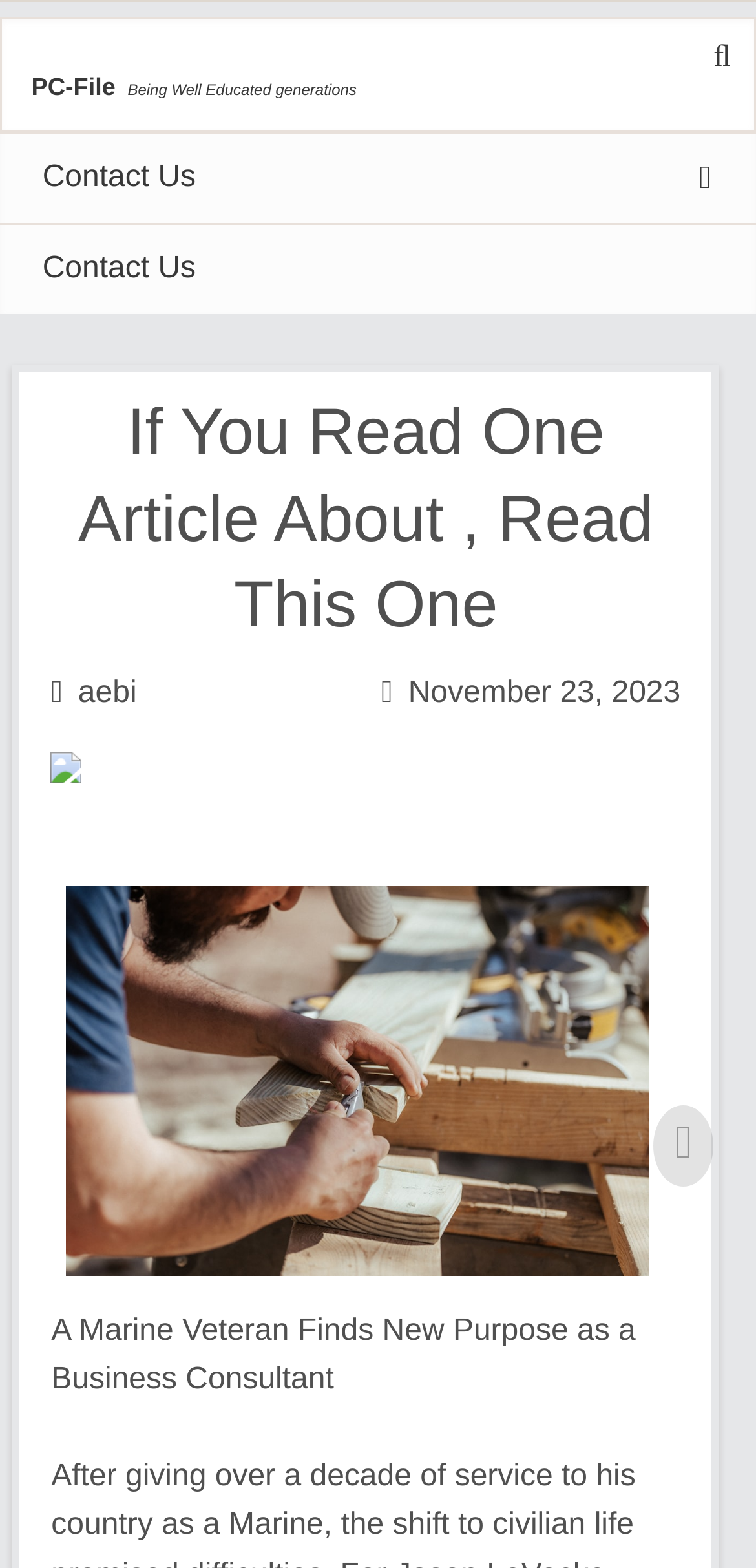Identify the main title of the webpage and generate its text content.

If You Read One Article About , Read This One